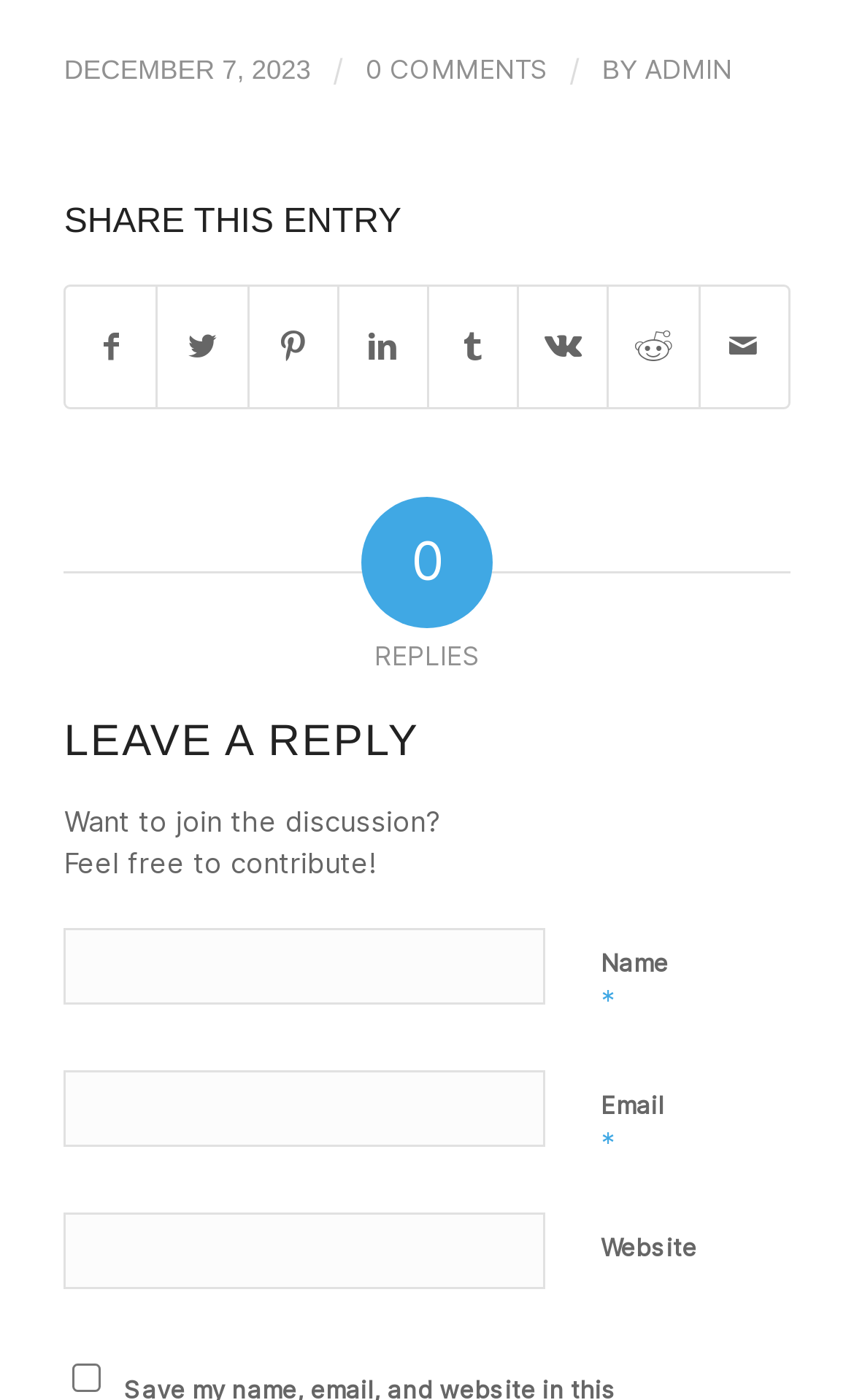Is the 'Save my name, email, and website' checkbox checked by default?
From the image, respond with a single word or phrase.

No